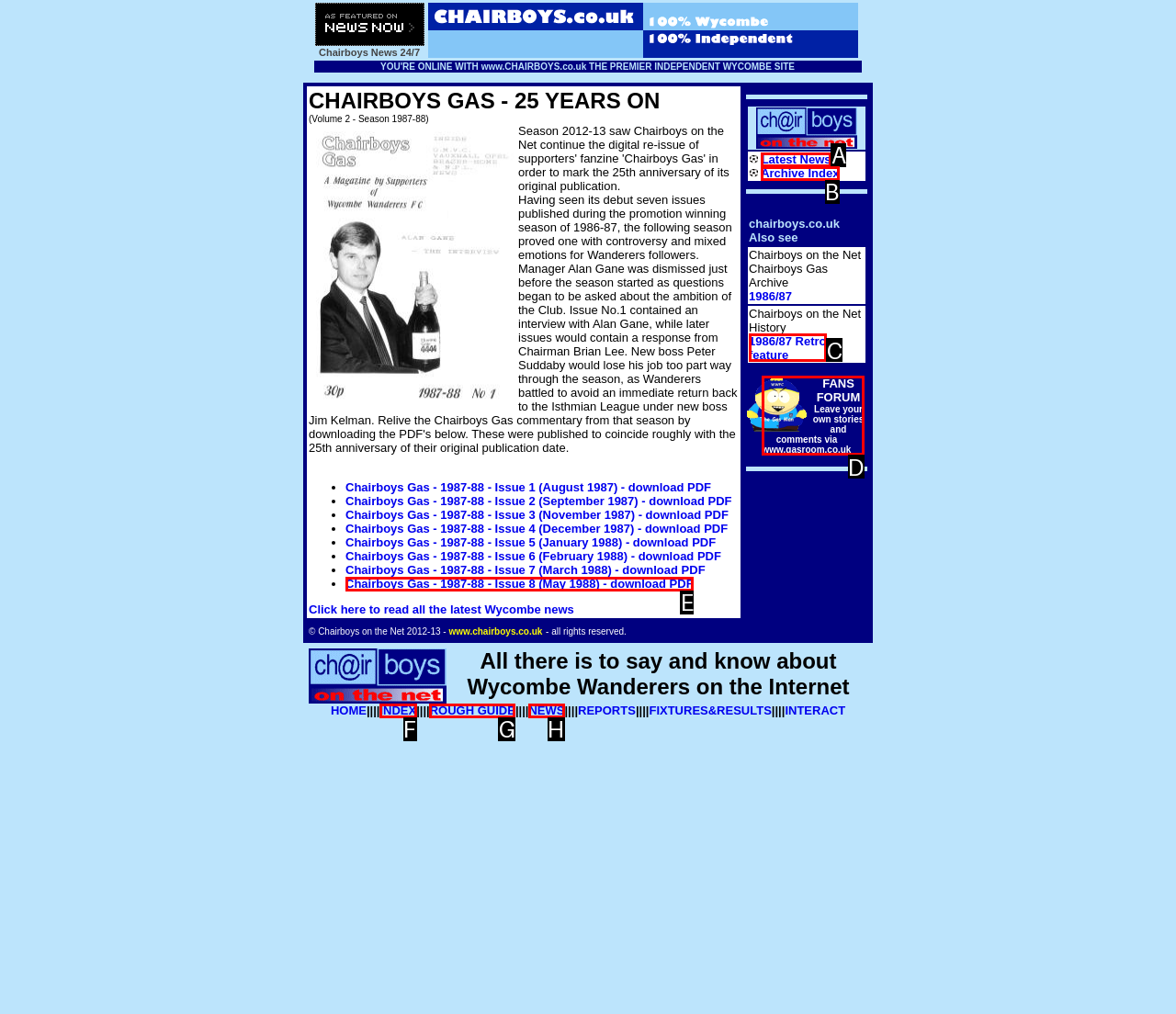Select the letter that corresponds to the description: Latest News. Provide your answer using the option's letter.

A